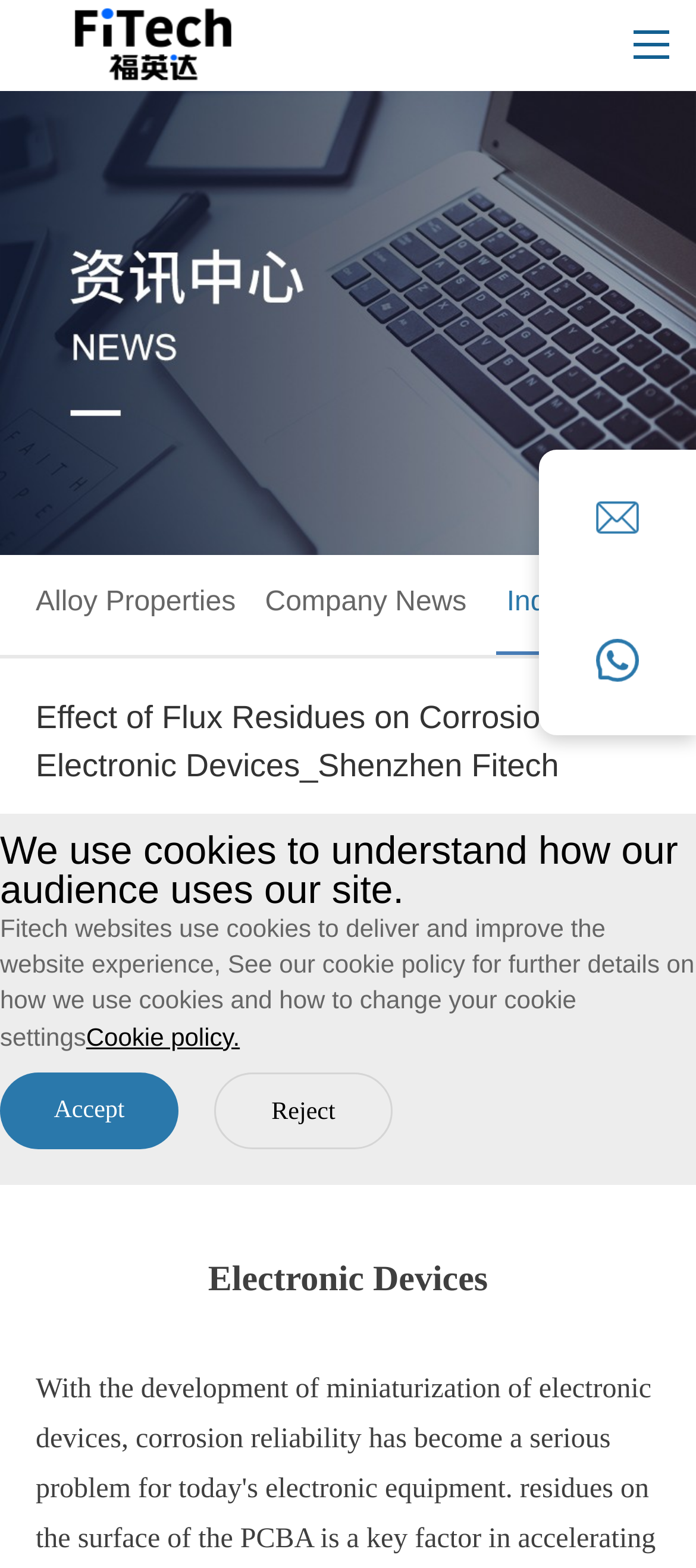Please provide the bounding box coordinate of the region that matches the element description: vivi.kang@szfitech.com. Coordinates should be in the format (top-left x, top-left y, bottom-right x, bottom-right y) and all values should be between 0 and 1.

[0.785, 0.287, 0.99, 0.378]